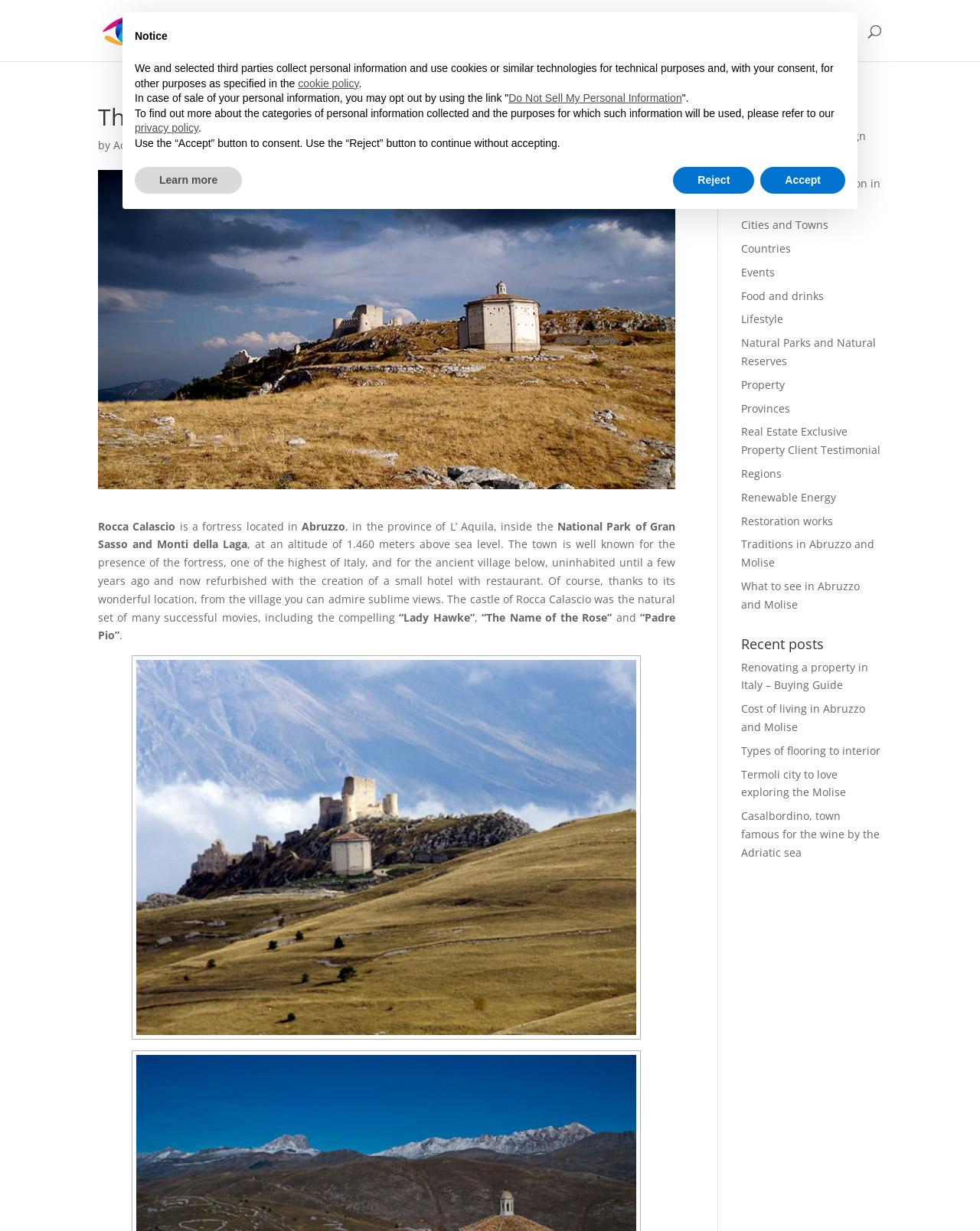Construct a thorough caption encompassing all aspects of the webpage.

The webpage is about Rocca Calascio, a fortress located in Abruzzo, Italy. At the top, there is a navigation menu with links to "Exclusive Property Blog", "About", "Articles", "Latest Properties", and "Contacts". Below the navigation menu, there is a search bar that spans across the top of the page.

The main content of the page is divided into two sections. On the left, there is a heading that reads "The castle Rocca Calascio Abruzzo" followed by a brief description of the fortress, including its location and altitude. The text is broken up into several paragraphs, with some sentences separated by commas. There is also an image of Rocca Calascio below the text.

On the right, there are two columns of links. The top column is headed "Categories" and lists various topics such as "Architecture and Design", "Beach and sea", and "Natural Parks and Natural Reserves". The bottom column is headed "Recent posts" and lists several article titles, including "Renovating a property in Italy – Buying Guide" and "Cost of living in Abruzzo and Molise".

At the bottom of the page, there is a notice dialog box that informs users about the collection of personal information and the use of cookies. The dialog box includes links to the cookie policy and privacy policy, as well as buttons to accept or reject the terms.